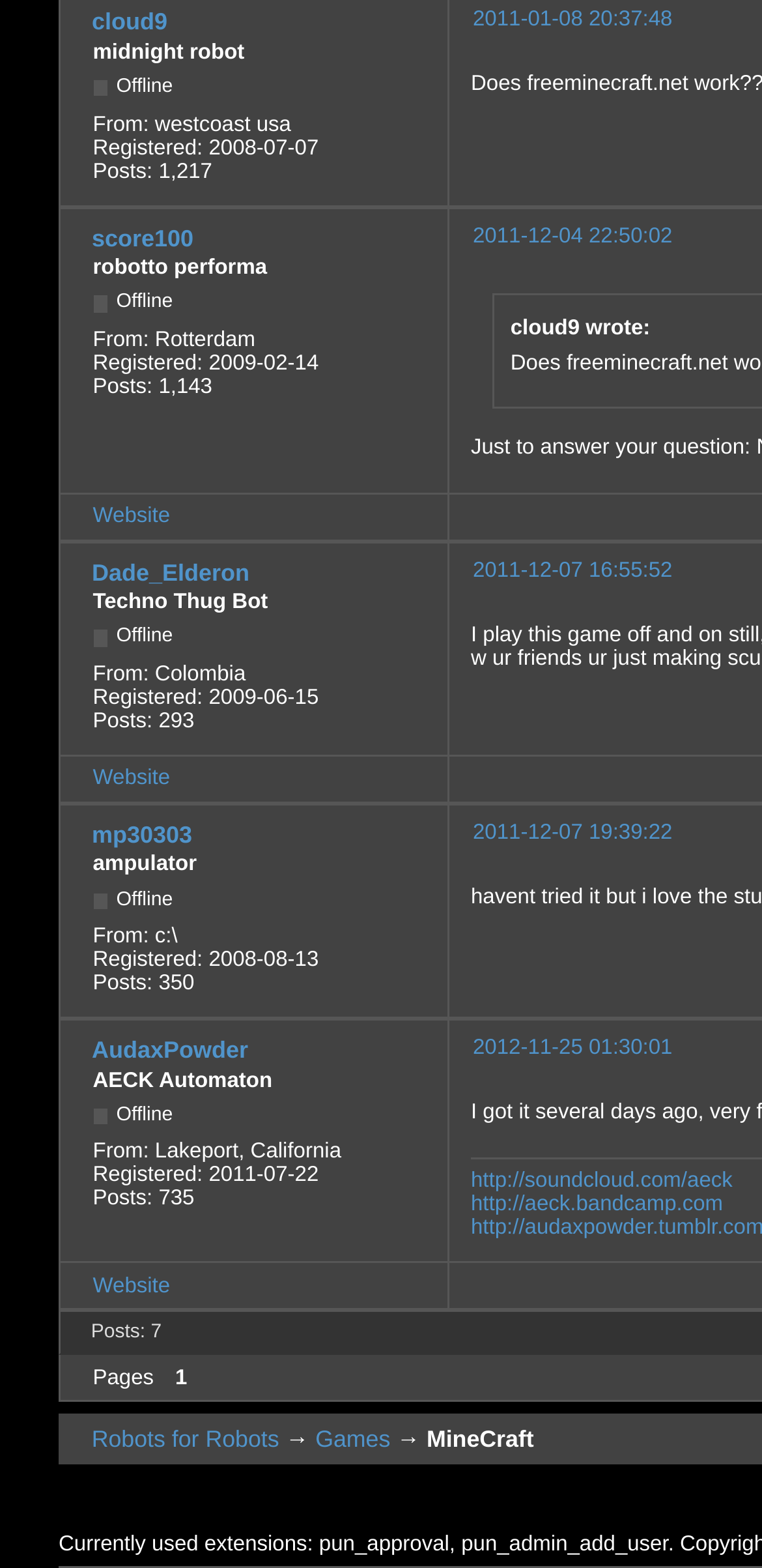Determine the bounding box for the HTML element described here: "score100". The coordinates should be given as [left, top, right, bottom] with each number being a float between 0 and 1.

[0.121, 0.143, 0.254, 0.16]